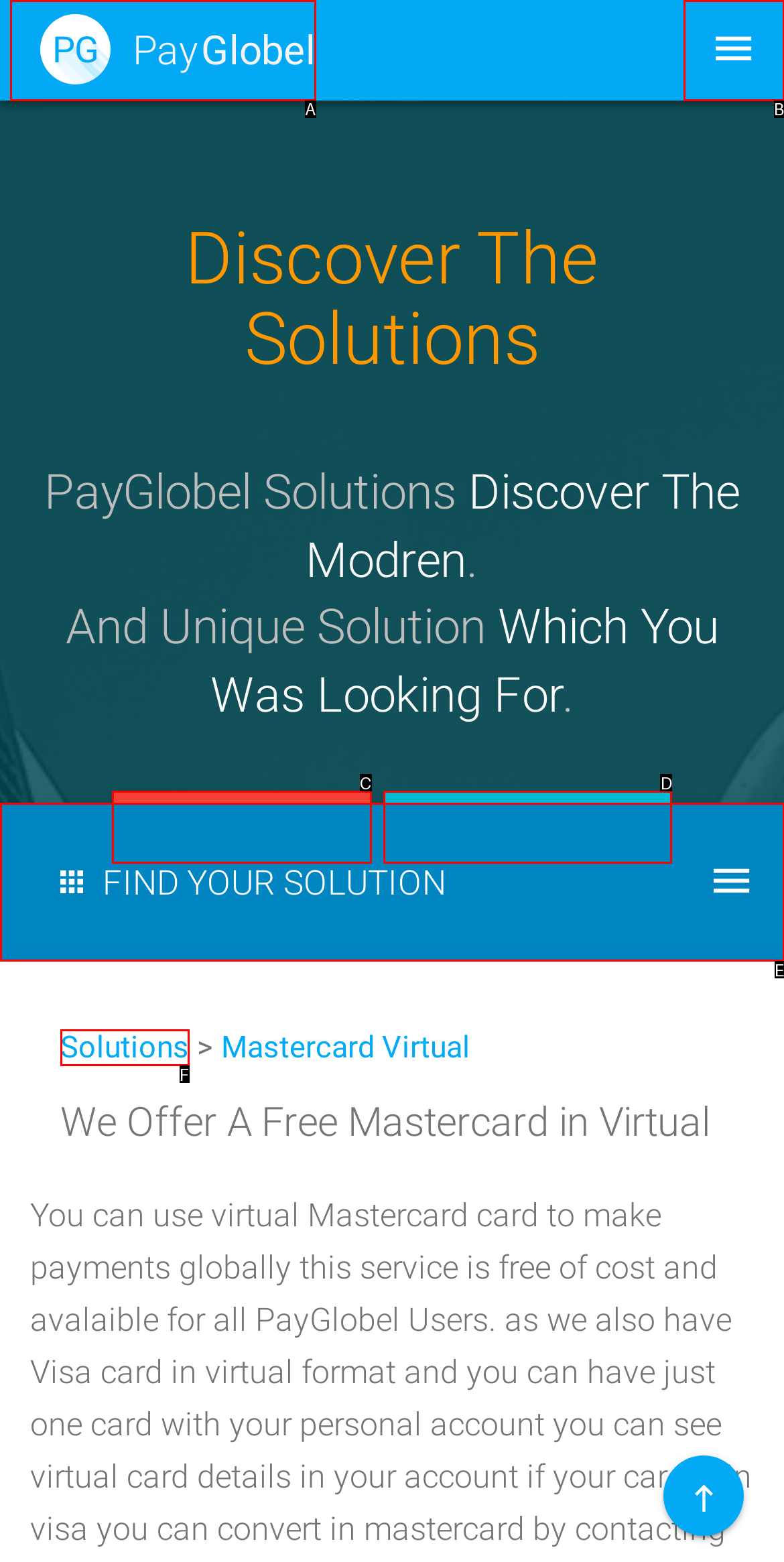Choose the HTML element that aligns with the description: PG Pay Globel. Indicate your choice by stating the letter.

A